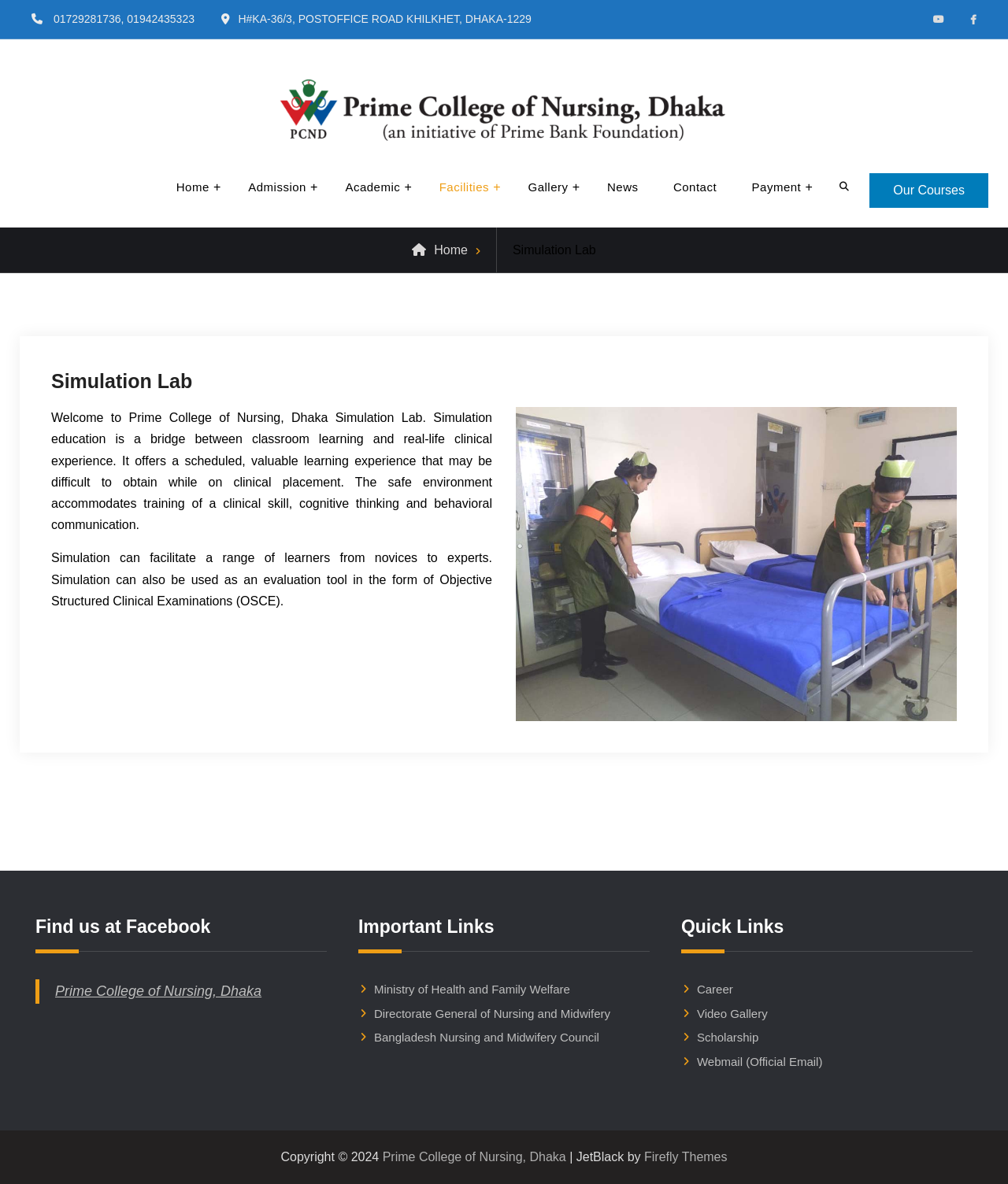Pinpoint the bounding box coordinates of the area that should be clicked to complete the following instruction: "View the college's courses". The coordinates must be given as four float numbers between 0 and 1, i.e., [left, top, right, bottom].

[0.863, 0.146, 0.98, 0.176]